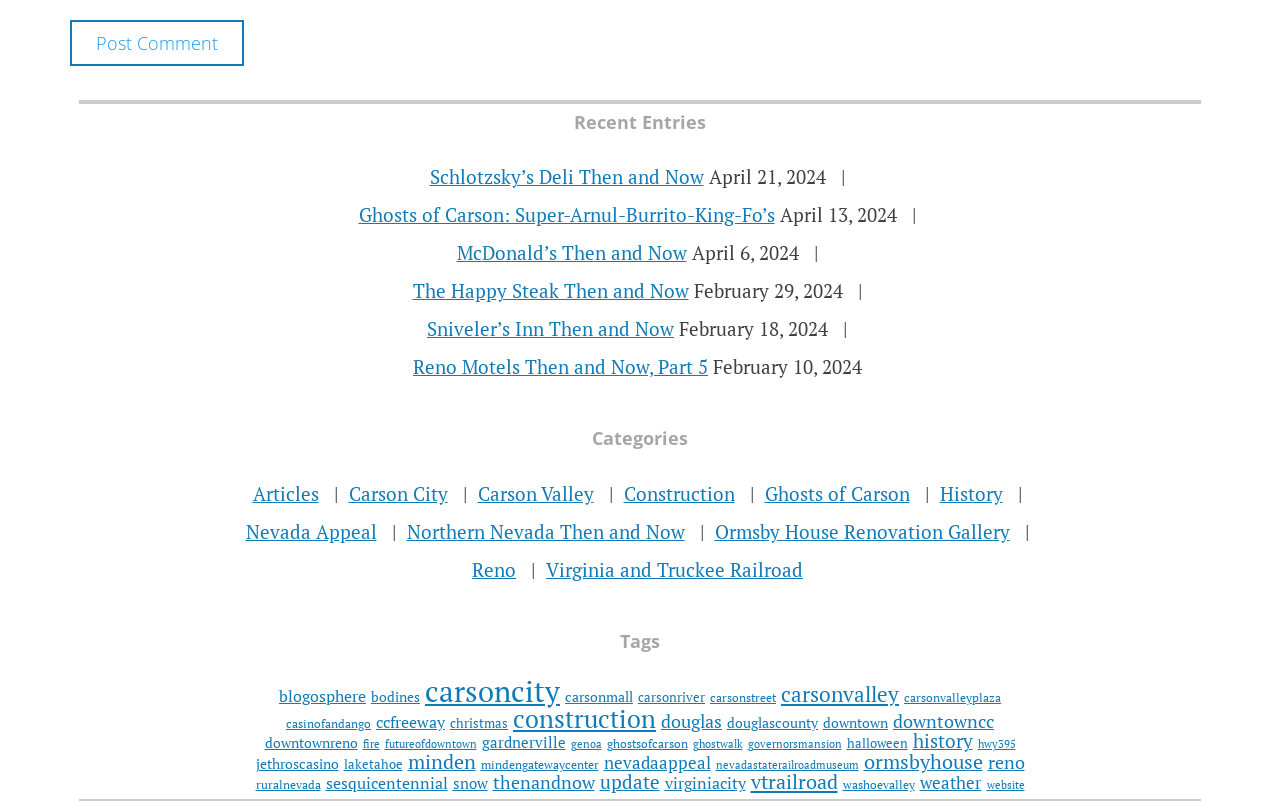Find the bounding box coordinates of the area to click in order to follow the instruction: "Contact us".

None